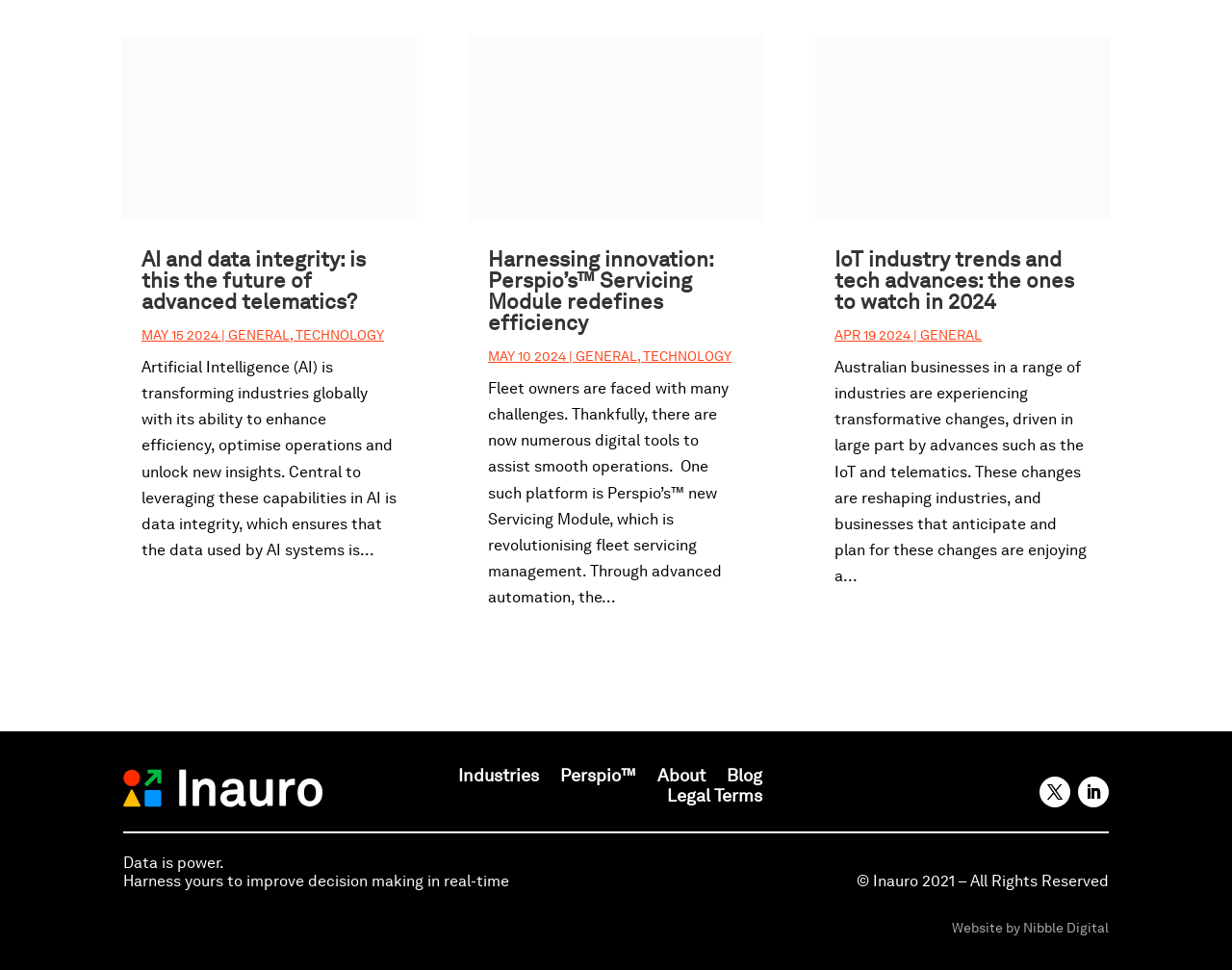What is the tagline of the website?
Answer the question in as much detail as possible.

The website has a static text 'Data is power.' which appears to be the tagline of the website.